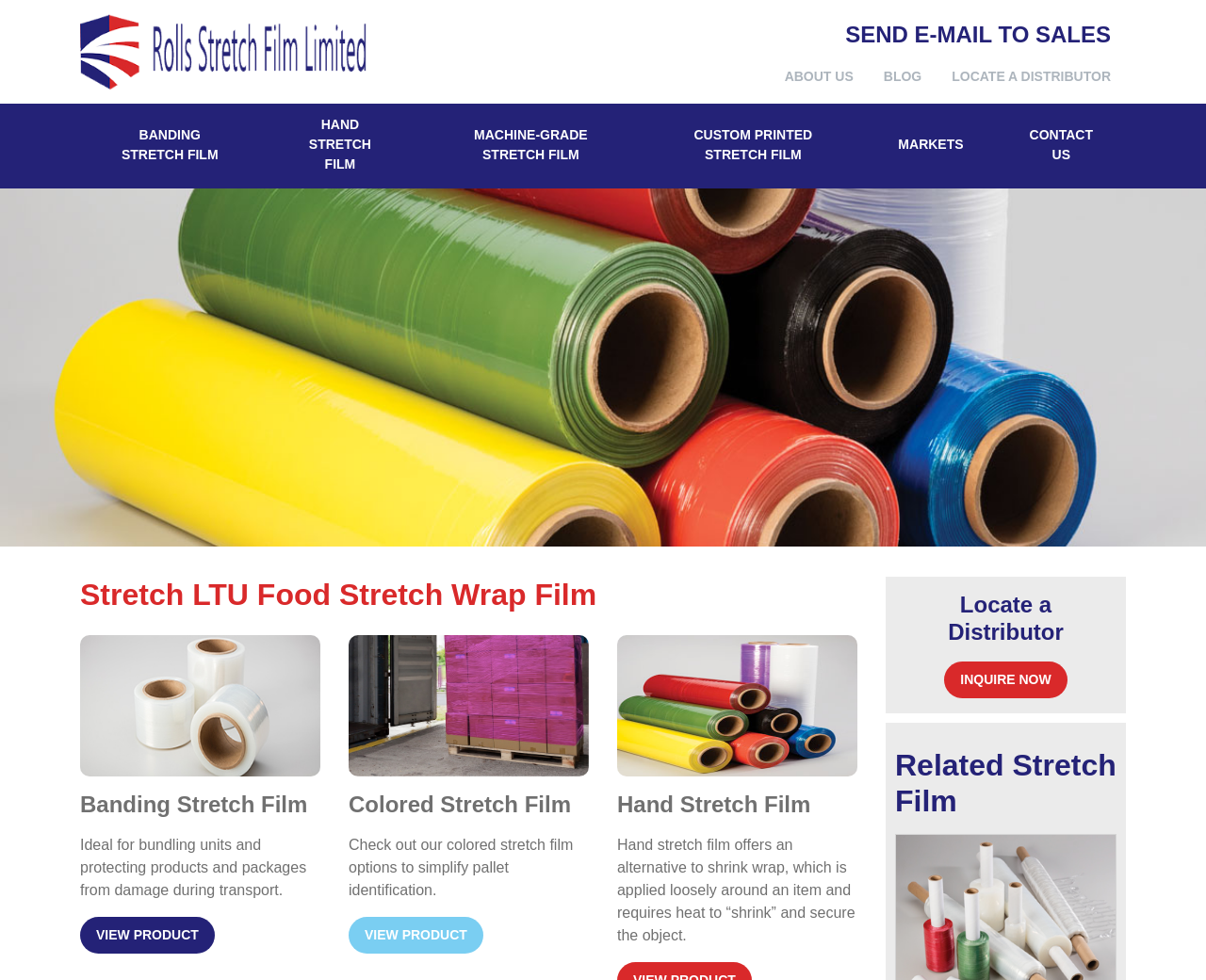What is the purpose of hand stretch film?
Analyze the image and provide a thorough answer to the question.

I read the static text under the 'Hand Stretch Film' heading and found that hand stretch film is an alternative to shrink wrap, which is applied loosely around an item and requires heat to secure the object.